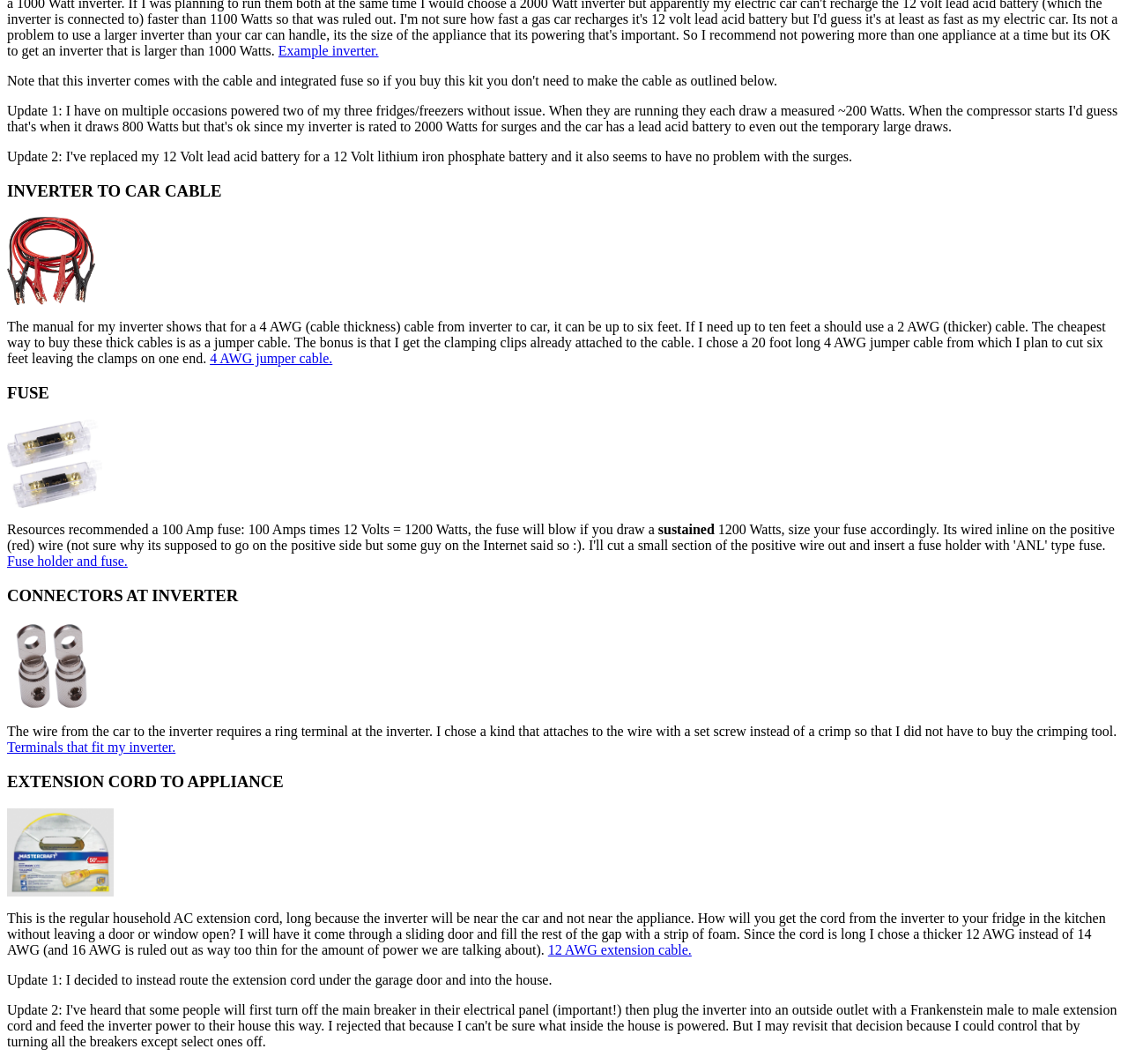Please determine the bounding box coordinates for the element with the description: "info@kalamazooblackhistorymuseum.org".

None